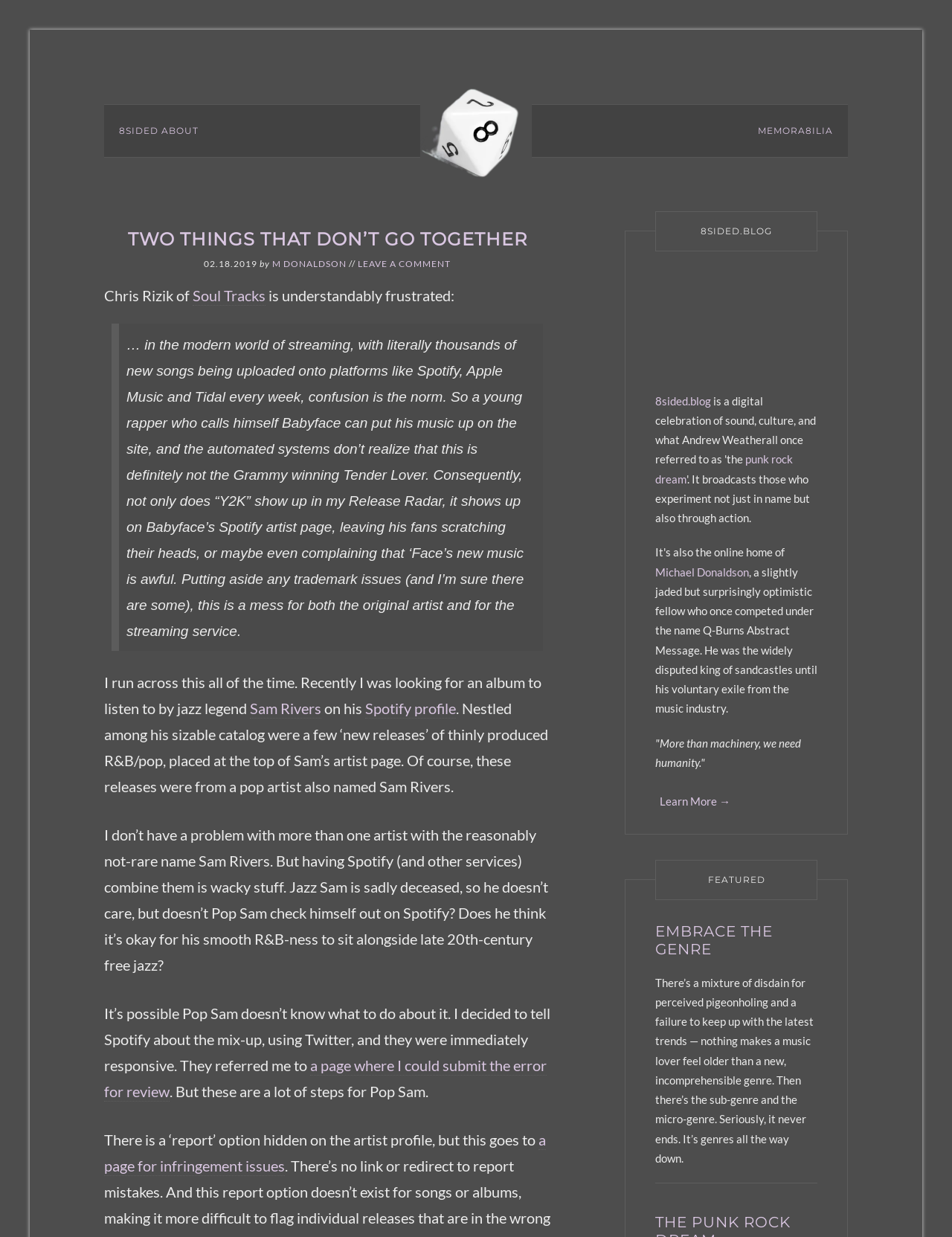Given the description of the UI element: "punk rock dream", predict the bounding box coordinates in the form of [left, top, right, bottom], with each value being a float between 0 and 1.

[0.688, 0.366, 0.833, 0.393]